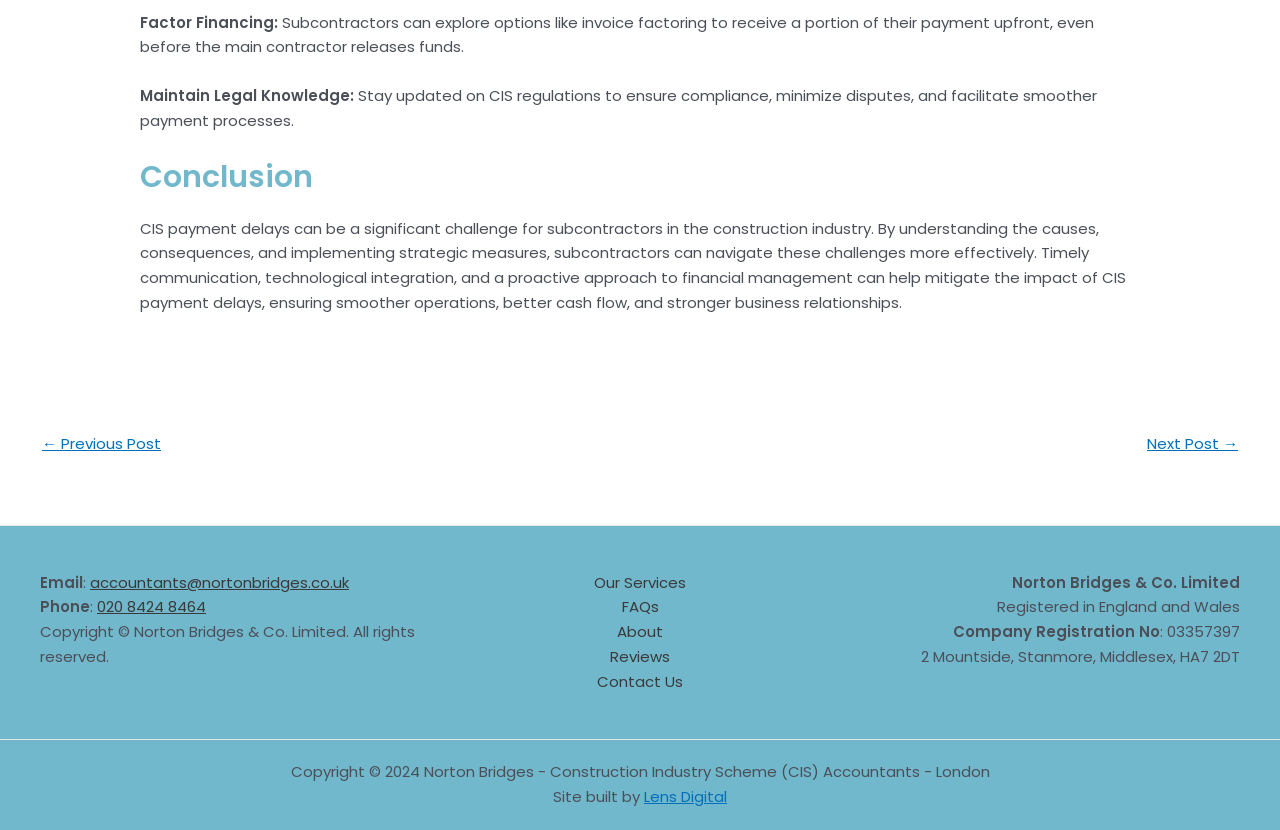Can you determine the bounding box coordinates of the area that needs to be clicked to fulfill the following instruction: "Click '← Previous Post'"?

[0.033, 0.515, 0.126, 0.557]